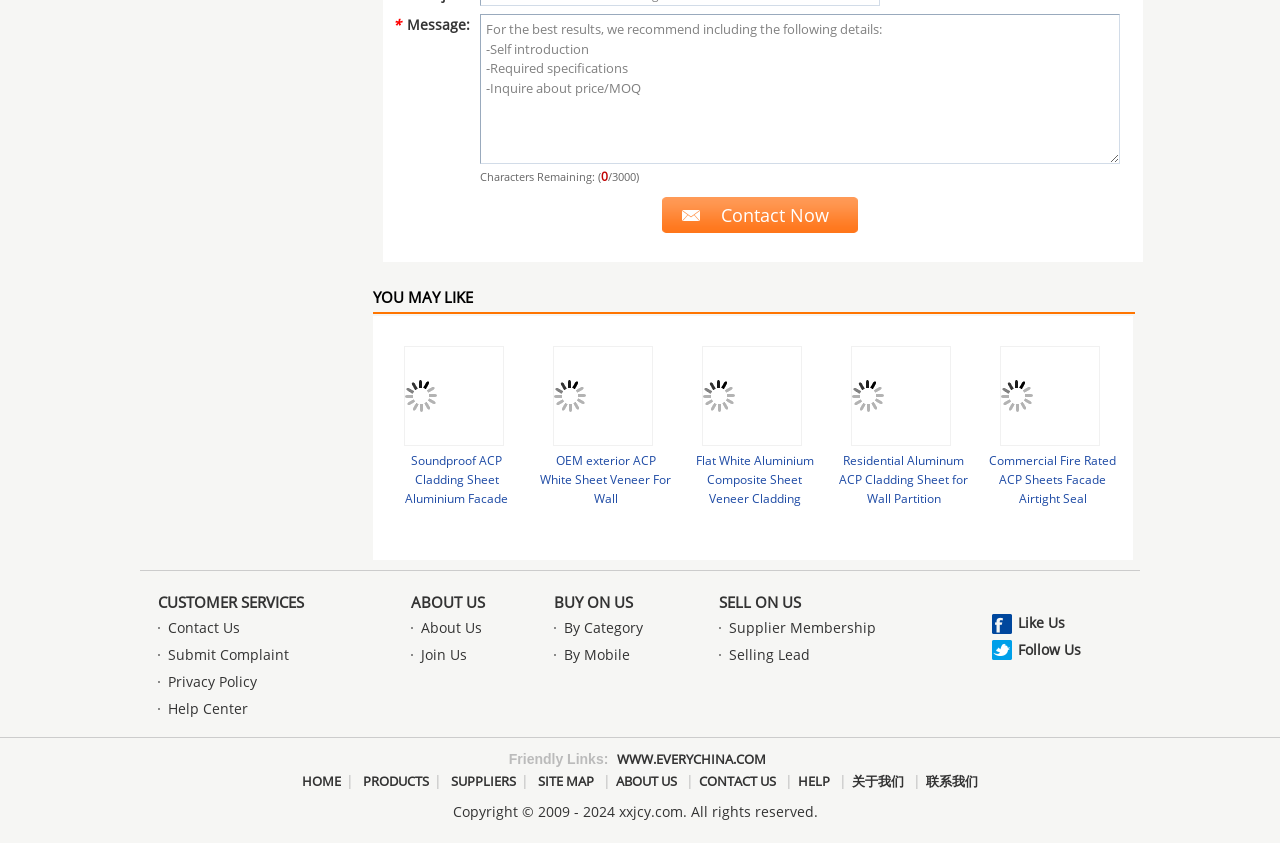Please specify the bounding box coordinates in the format (top-left x, top-left y, bottom-right x, bottom-right y), with values ranging from 0 to 1. Identify the bounding box for the UI component described as follows: Selling Lead

[0.57, 0.765, 0.633, 0.787]